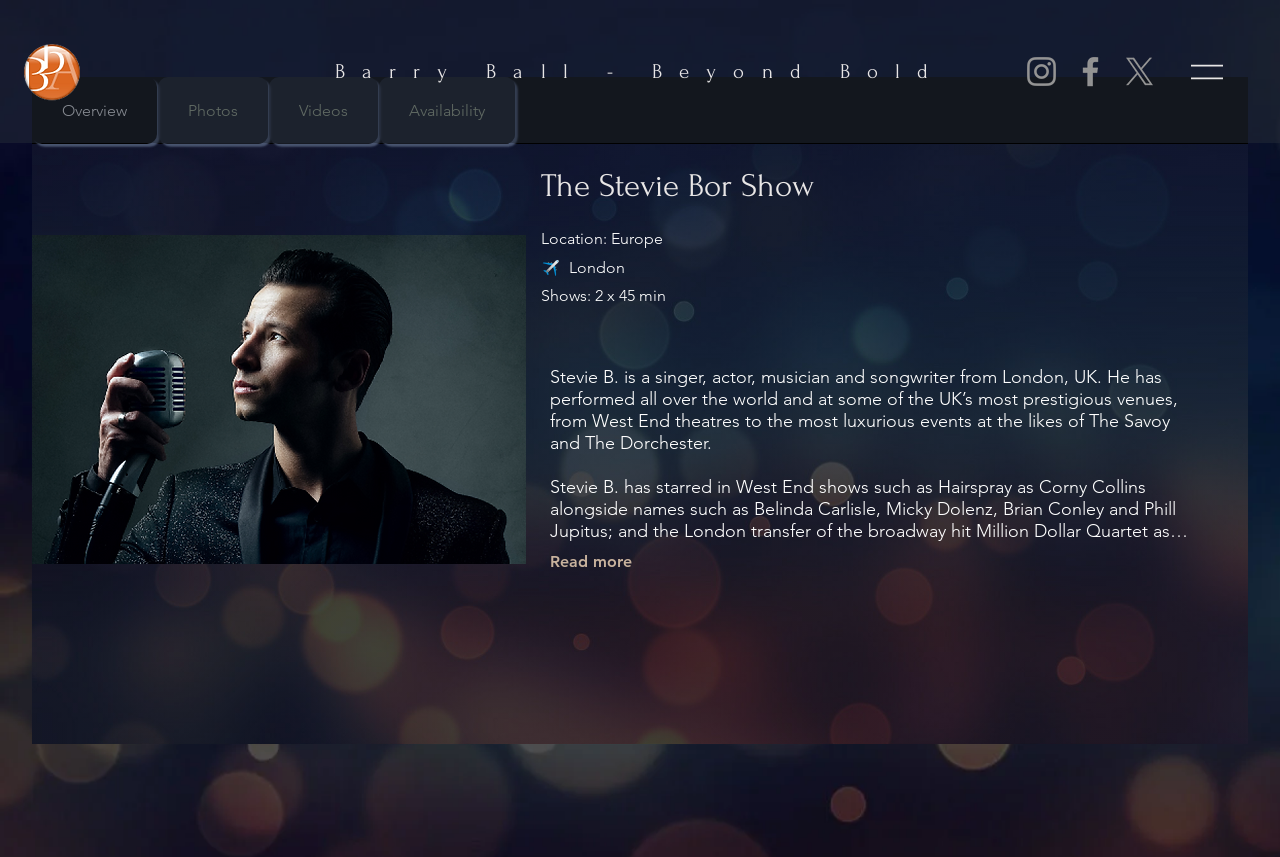Using the details in the image, give a detailed response to the question below:
What is the genre of music in Stevie B.'s show?

I found the answer by looking at the text 'Playing to Stevie’s speciality in Rock’n’roll music...' which indicates that the genre of music in Stevie B.'s show is Rock'n'roll.